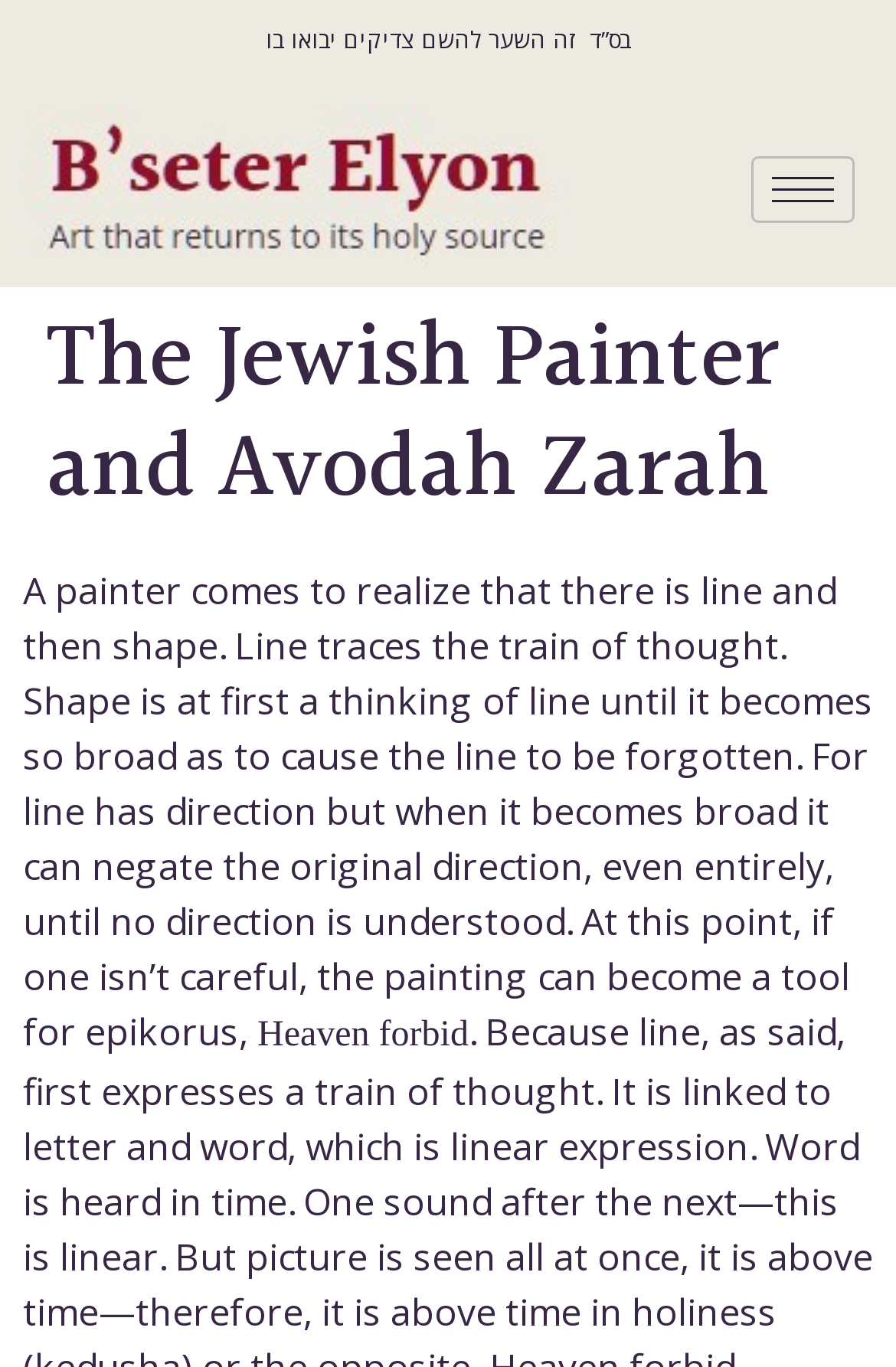What is the painter realizing?
Give a comprehensive and detailed explanation for the question.

I read the StaticText element 'A painter comes to realize that there is line and then shape...' and found that the painter is realizing the existence of line and shape.